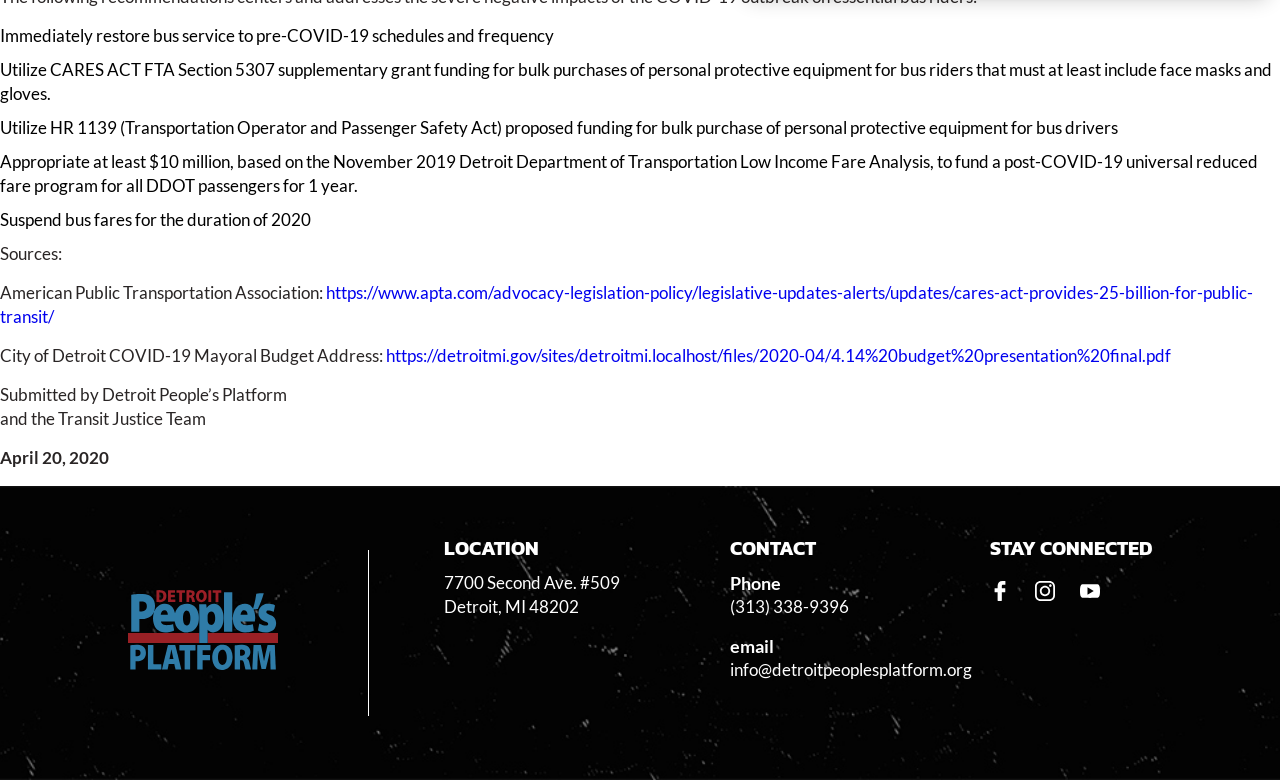What is the first demand mentioned on the webpage?
Answer with a single word or phrase, using the screenshot for reference.

Restore bus service